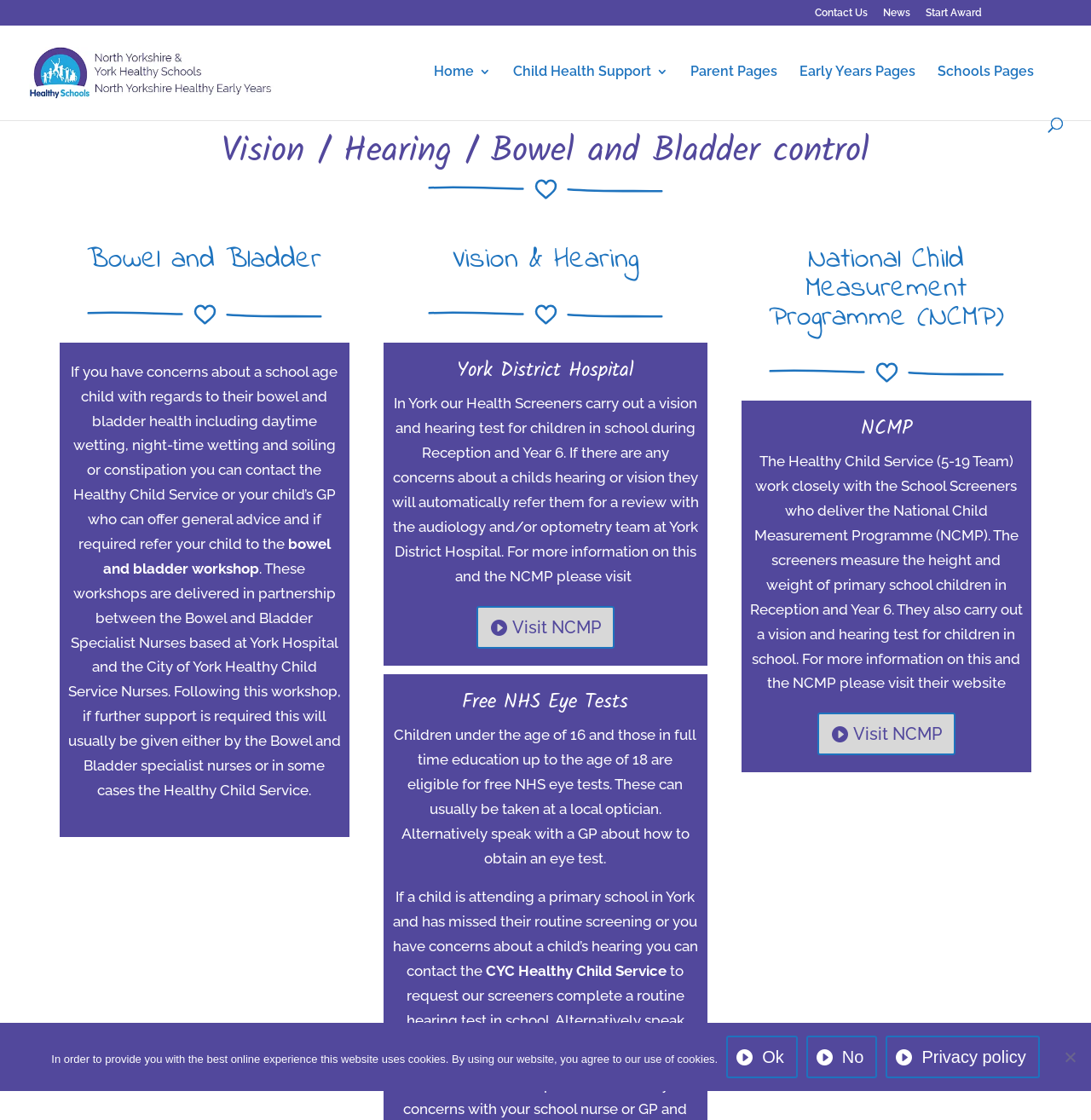Answer the question in a single word or phrase:
Where do the Health Screeners carry out vision and hearing tests?

In school